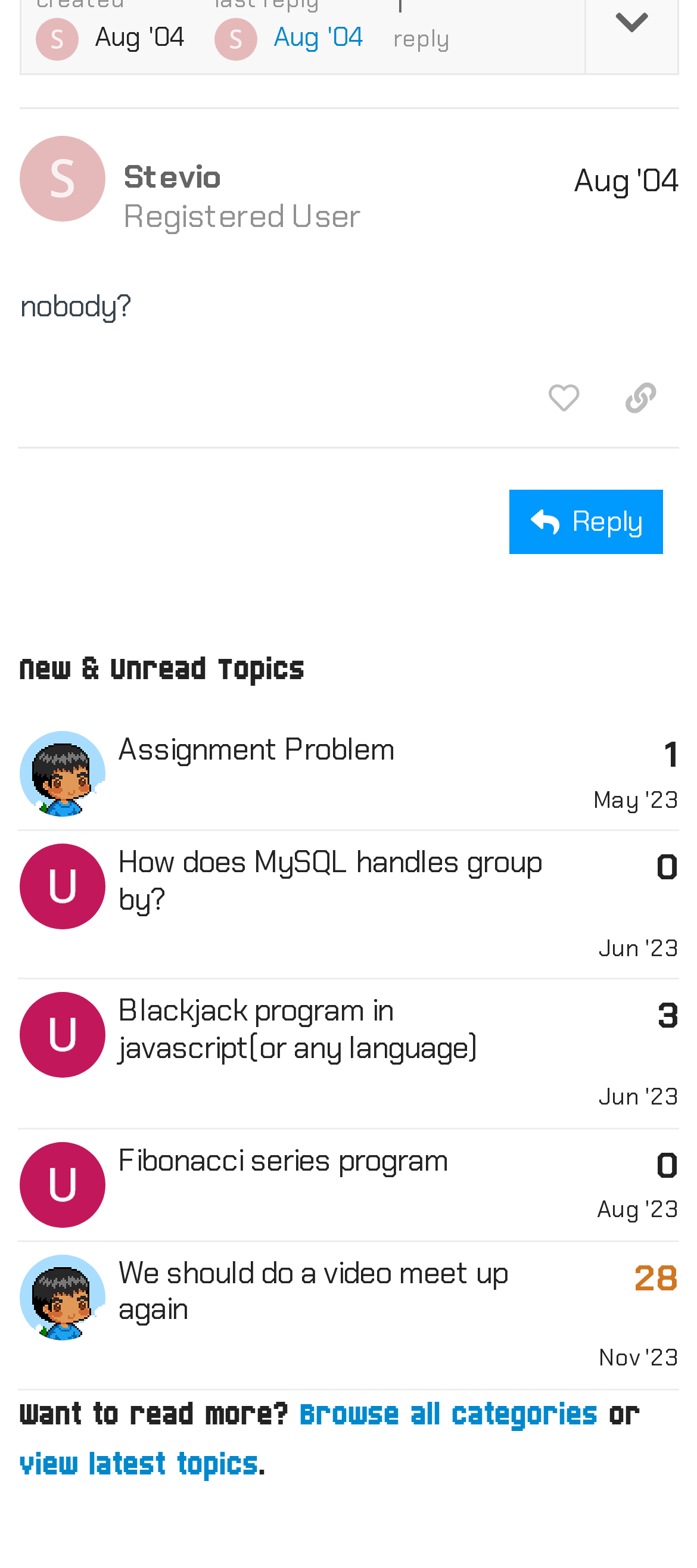Who is the author of the post 'Assignment Problem'?
Provide a detailed and well-explained answer to the question.

I looked at the link 'kirupa's profile, latest poster' in the first row of the table under the 'New & Unread Topics' heading, and it corresponds to the post 'Assignment Problem'.